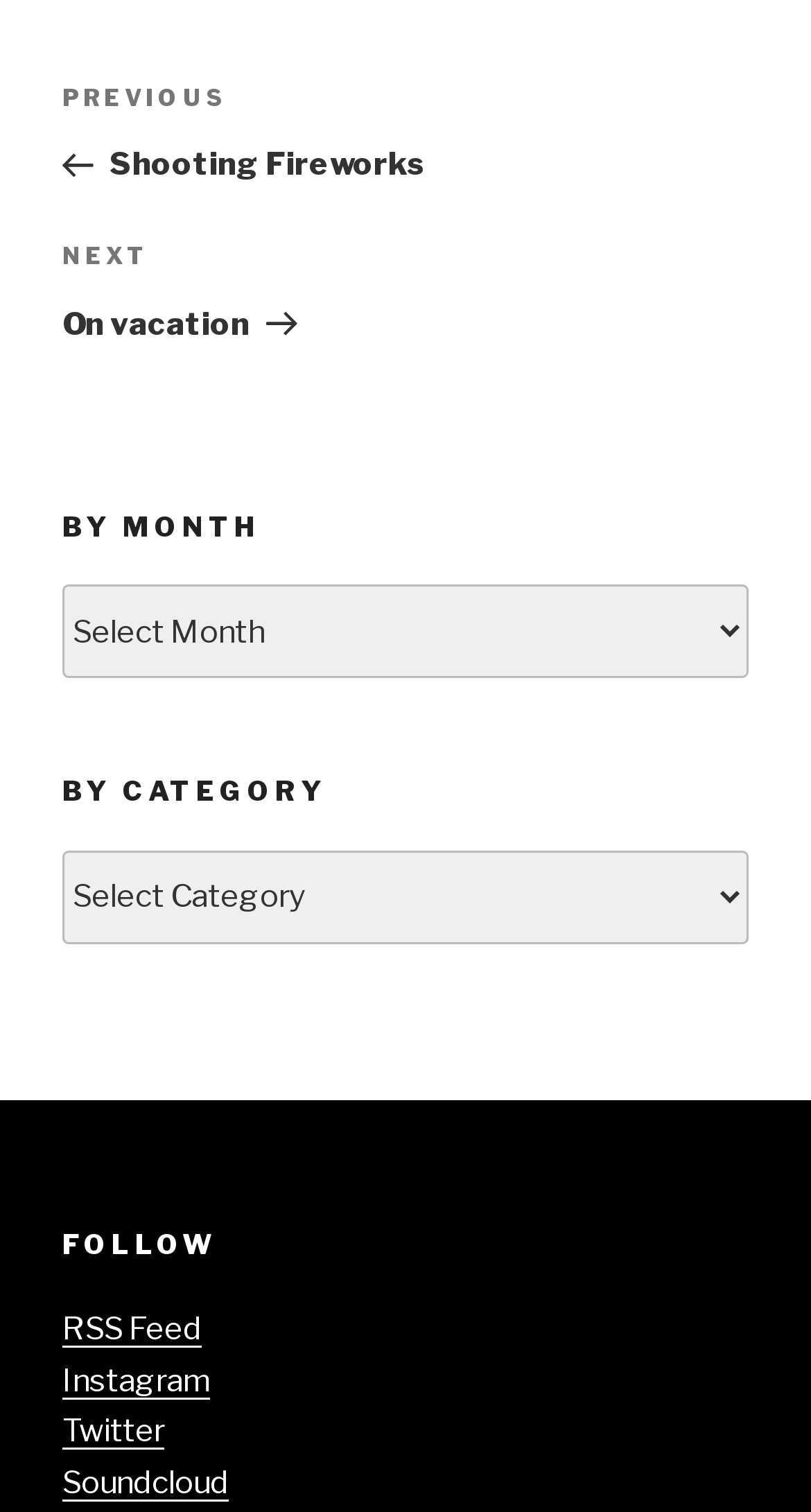Examine the screenshot and answer the question in as much detail as possible: What is the previous post about?

The previous post link is located in the navigation section with the text 'Previous Post Shooting Fireworks', indicating that the previous post is about shooting fireworks.